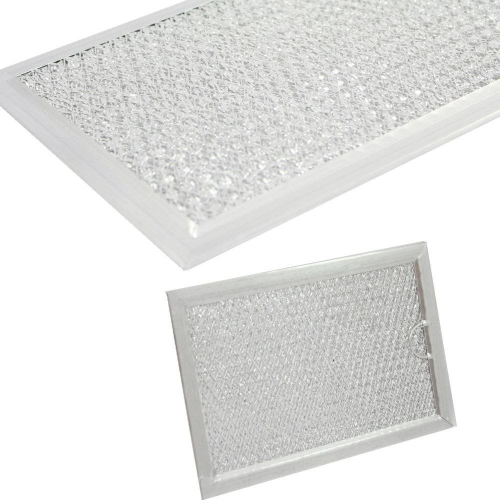What is the total length of the grease filter?
Using the visual information, respond with a single word or phrase.

13mm